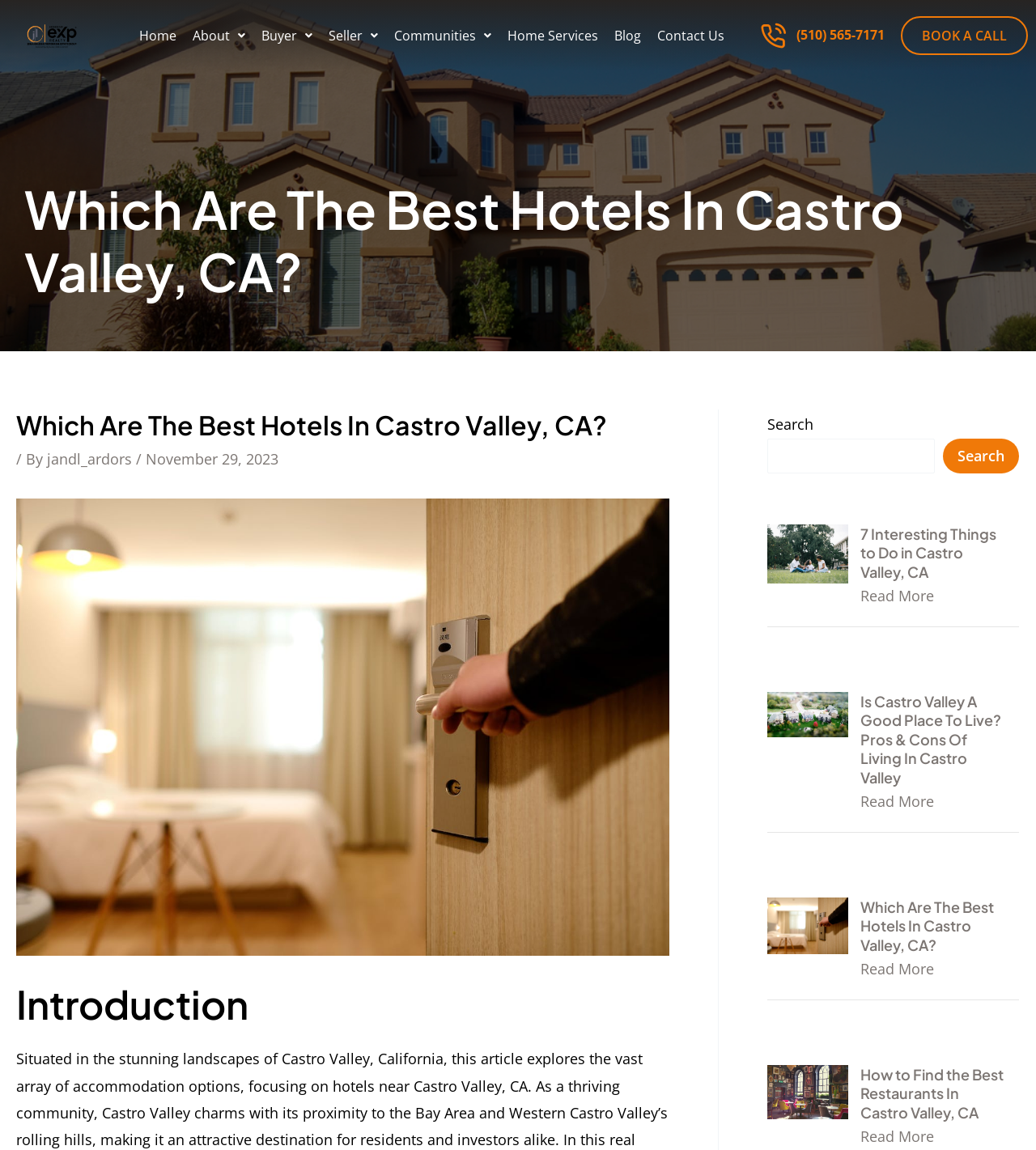Kindly determine the bounding box coordinates of the area that needs to be clicked to fulfill this instruction: "Use the CV builder tool".

None